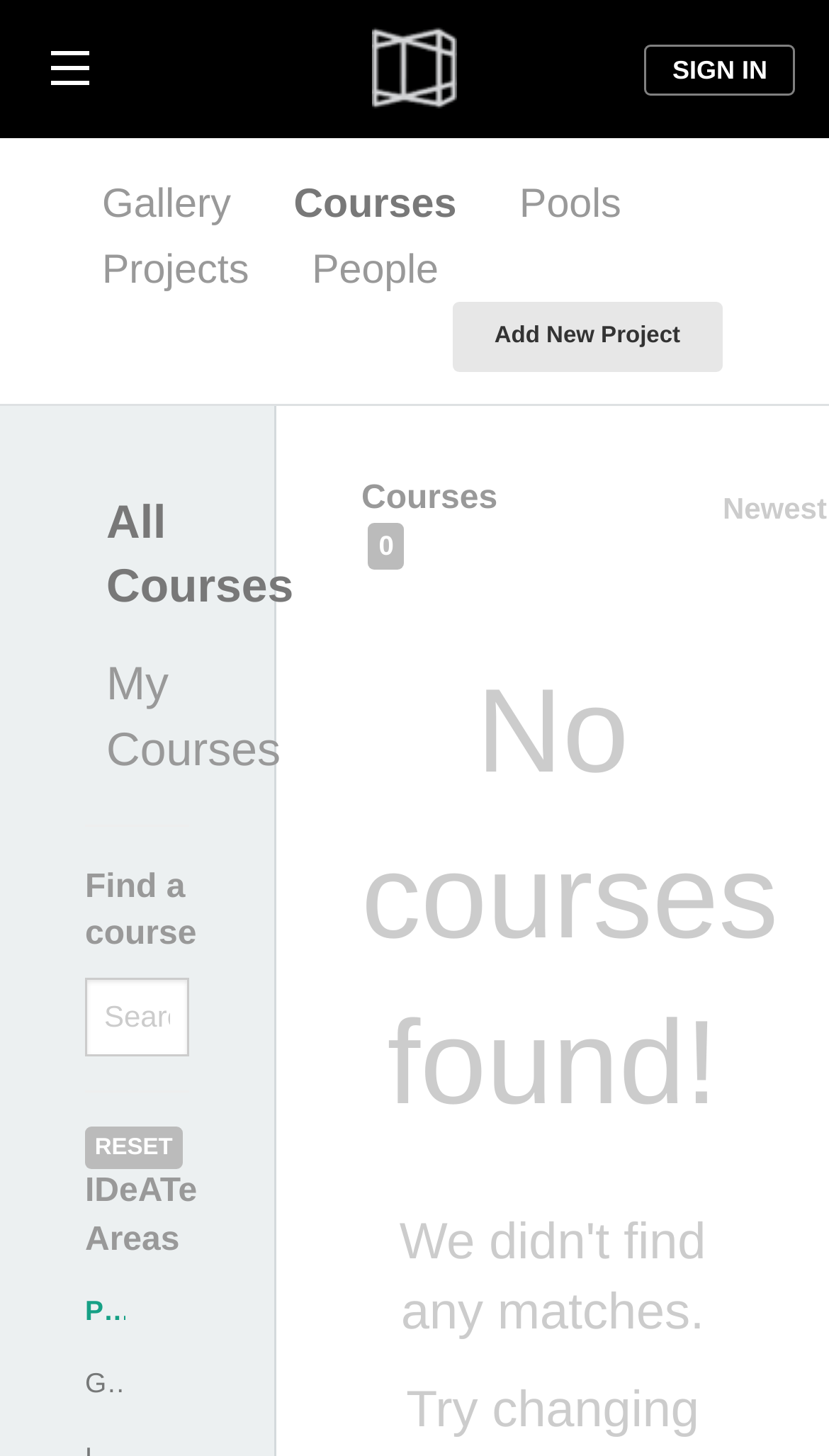Determine the bounding box coordinates for the region that must be clicked to execute the following instruction: "explore game design courses".

[0.103, 0.939, 0.306, 0.961]